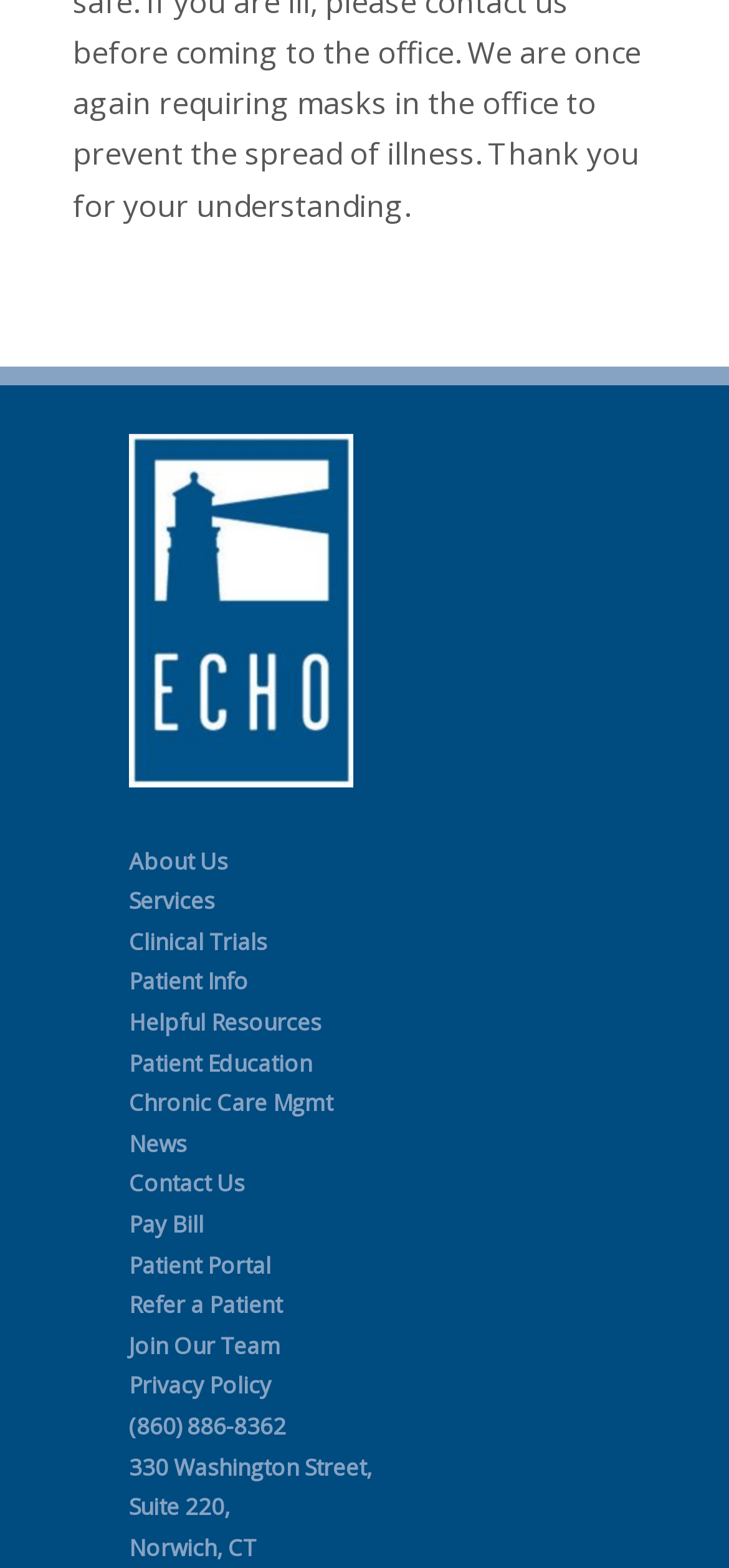Given the element description, predict the bounding box coordinates in the format (top-left x, top-left y, bottom-right x, bottom-right y), using floating point numbers between 0 and 1: Chronic Care Mgmt

[0.177, 0.693, 0.456, 0.714]